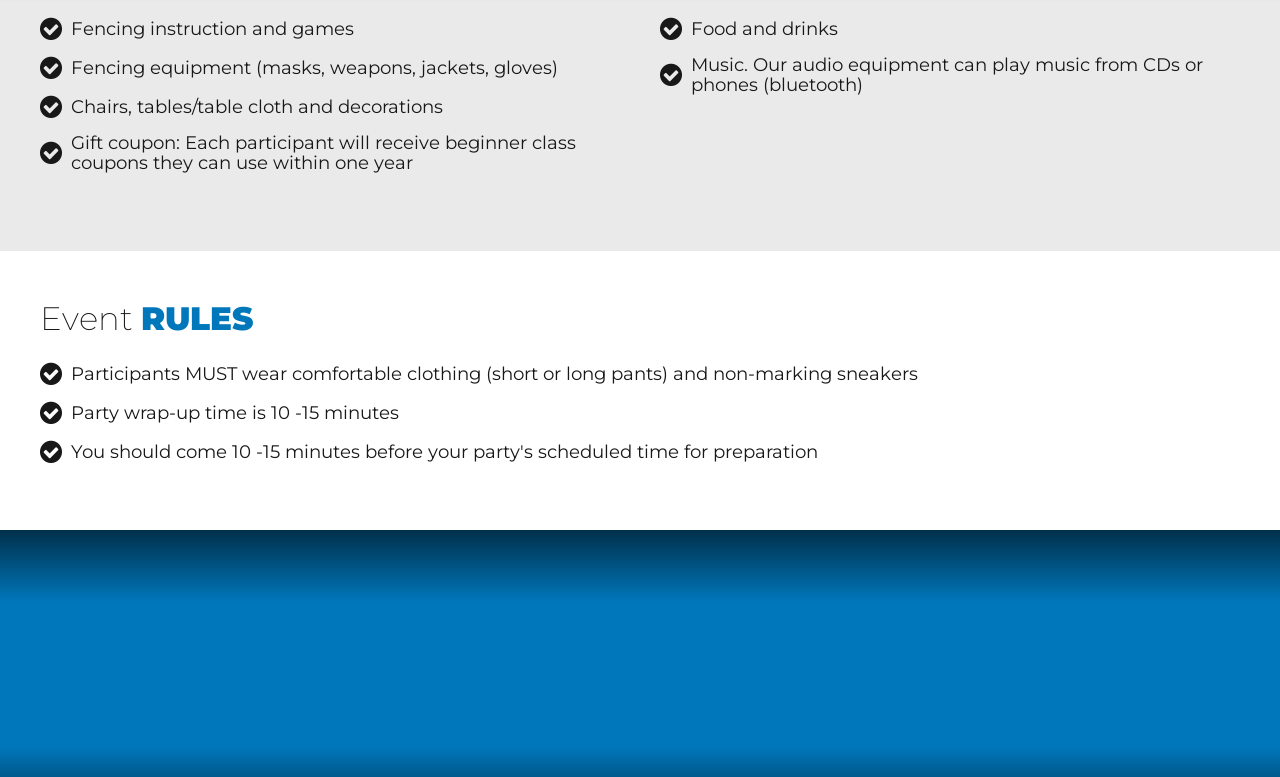Reply to the question with a single word or phrase:
What is the address of the party location?

26062 Merit Circle, Suite 103, Laguna Hills, CA 92653